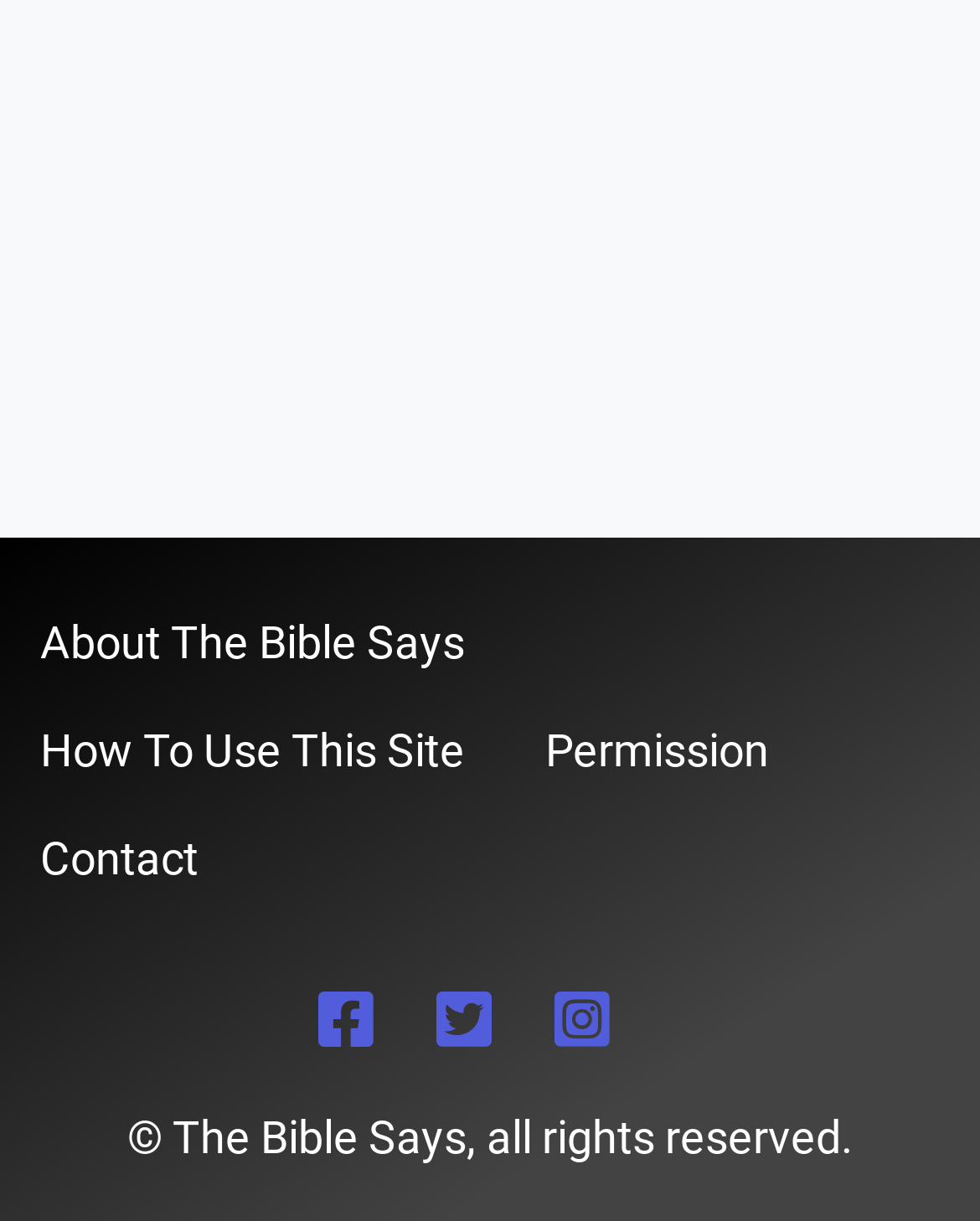Can you find the bounding box coordinates for the UI element given this description: "title="Twitter""? Provide the coordinates as four float numbers between 0 and 1: [left, top, right, bottom].

[0.445, 0.815, 0.514, 0.858]